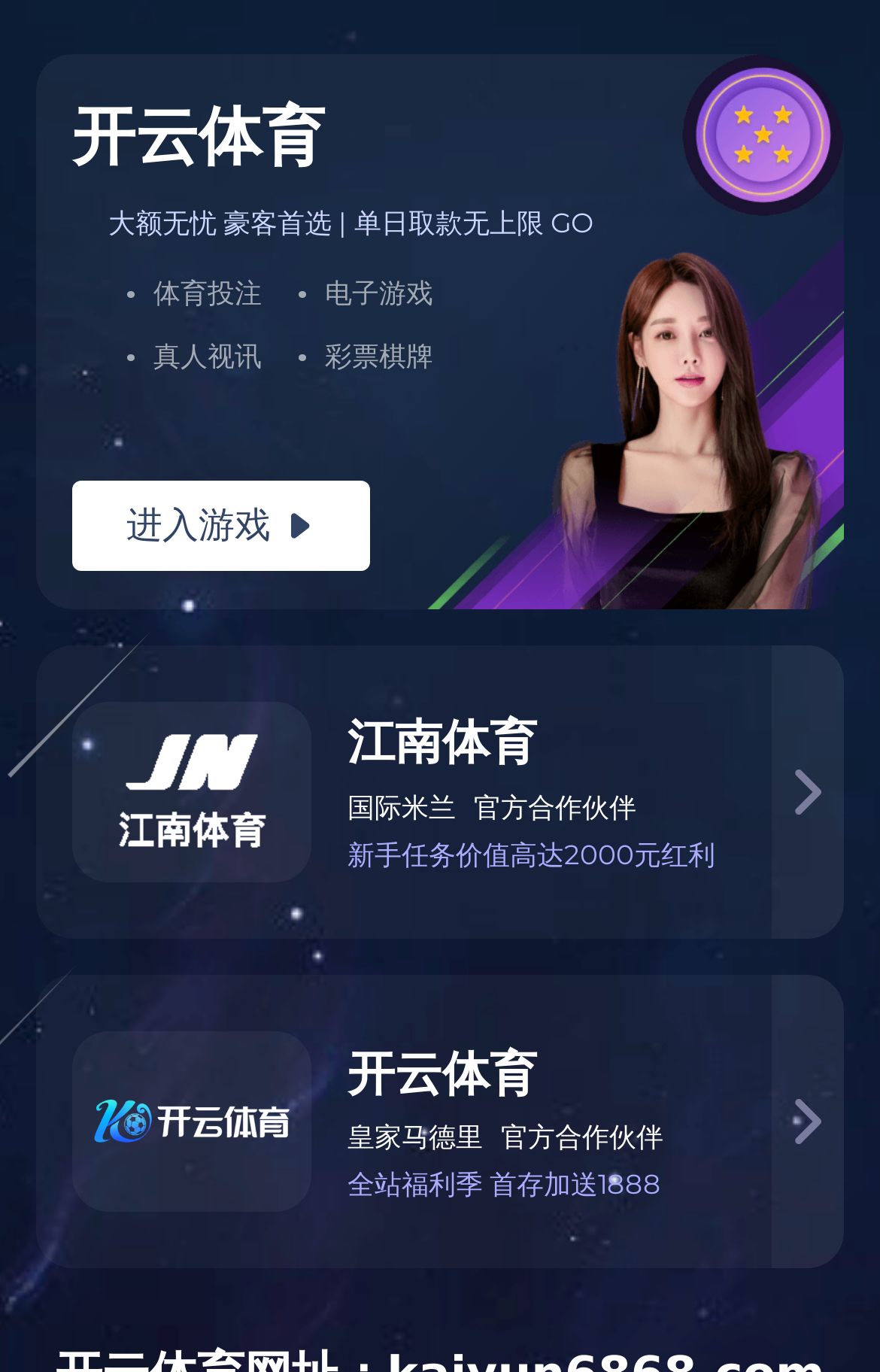Use a single word or phrase to answer the question:
How many main sections are on the webpage?

6